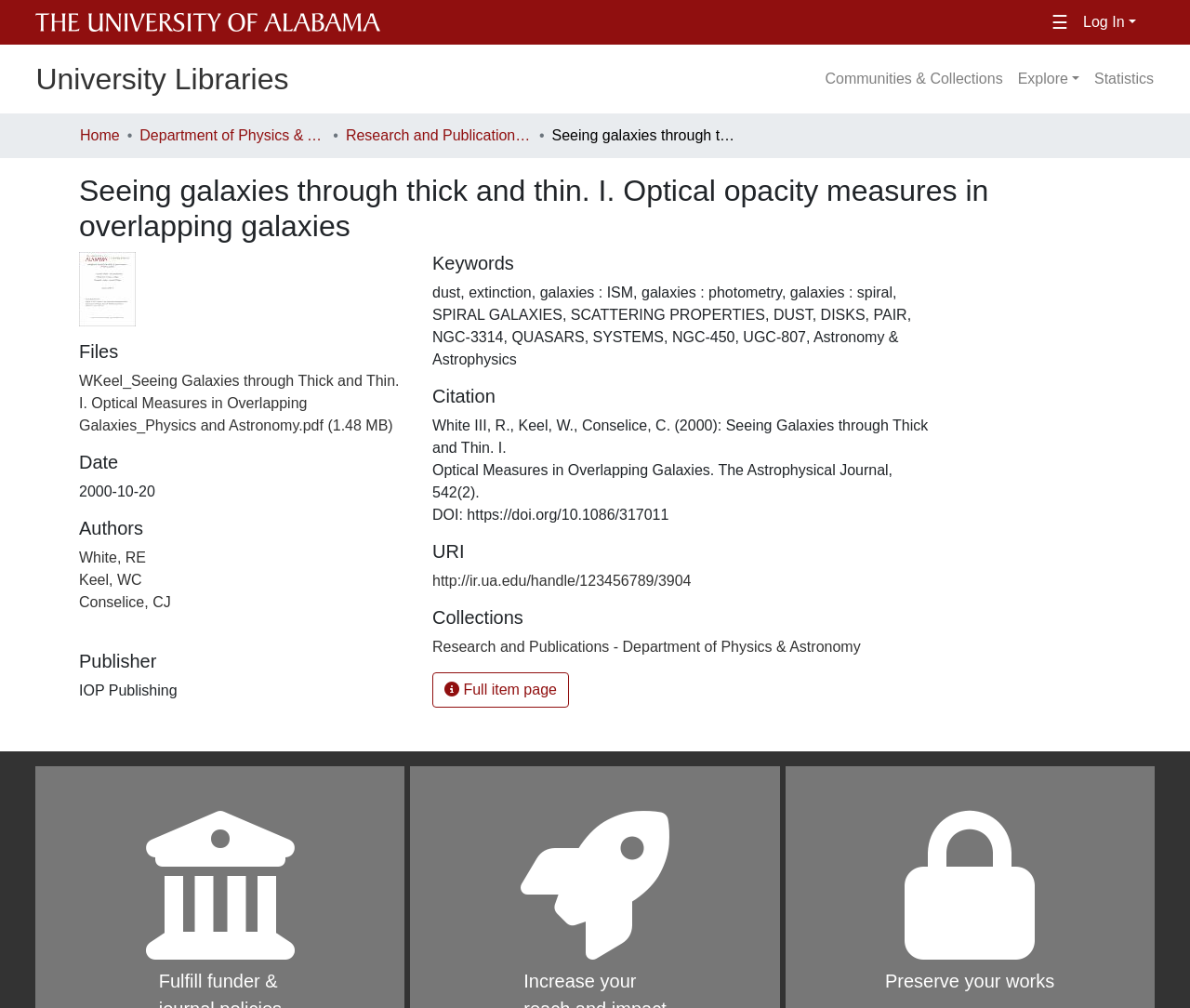Detail the various sections and features present on the webpage.

This webpage is about a research article titled "Seeing galaxies through thick and thin. I. Optical opacity measures in overlapping galaxies". At the top, there is a navigation bar with links to "The University of Alabama", "Log In", and "University Libraries". On the right side, there is a button with a hamburger icon and a link to "Main navigation bar" with options like "Communities & Collections", "Explore", and "Statistics".

Below the navigation bar, there is a main content area with a breadcrumb navigation showing the path "Home > Department of Physics & Astronomy > Research and Publications - Department of Physics & Astronomy". The title of the article is displayed prominently, along with a thumbnail image.

The article's metadata is organized into sections, including "Files", "Date", "Authors", "Publisher", and "Keywords". The "Files" section has a link to a PDF file, while the "Authors" section lists the authors of the article. The "Keywords" section displays a list of relevant keywords, including "dust", "extinction", "galaxies : ISM", and others.

Further down, there are sections for "Citation", "URI", and "Collections", which provide additional information about the article, including a citation in APA format and a link to the article's URI. There is also a button to view the full item page.

At the bottom of the page, there are three static text elements with promotional messages, encouraging users to fulfill funder requirements, increase their visibility, and preserve their works.